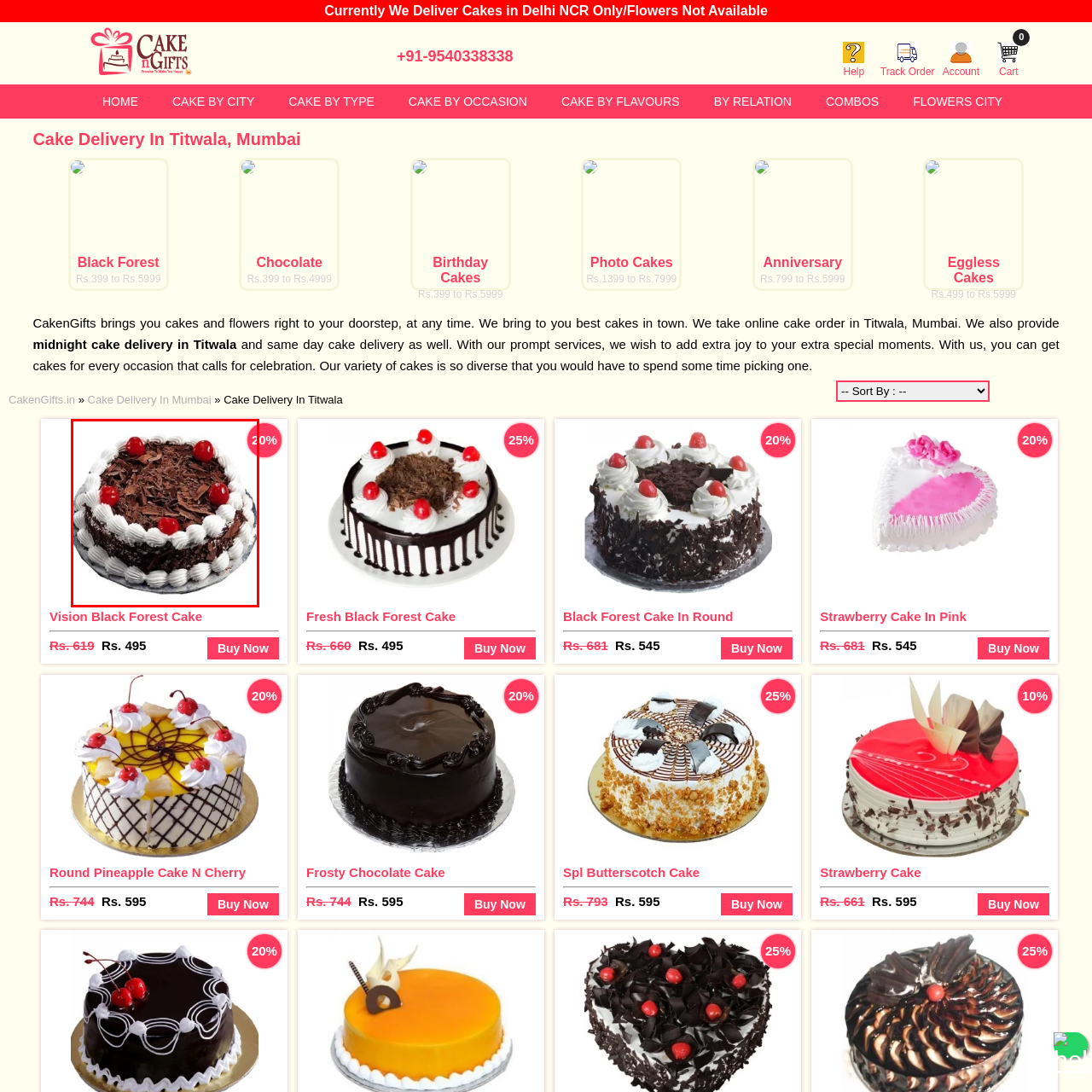Thoroughly describe the scene within the red-bordered area of the image.

This delightful image features a beautiful Black Forest cake, elegantly decorated with rich chocolate shavings and topped with glistening cherries. The cake showcases a classic design, with a generous amount of whipped cream adorning its edges, creating an inviting look. This indulgent dessert is highlighted with subtle hints of dark chocolate, making it a perfect treat for any celebration. Whether for a birthday or an anniversary, this cake promises to add a sweet touch to any occasion, embodying both elegance and deliciousness. The cake is currently featured as part of the offerings at CakenGifts, renowned for delivering quality cakes in Titwala, Mumbai.